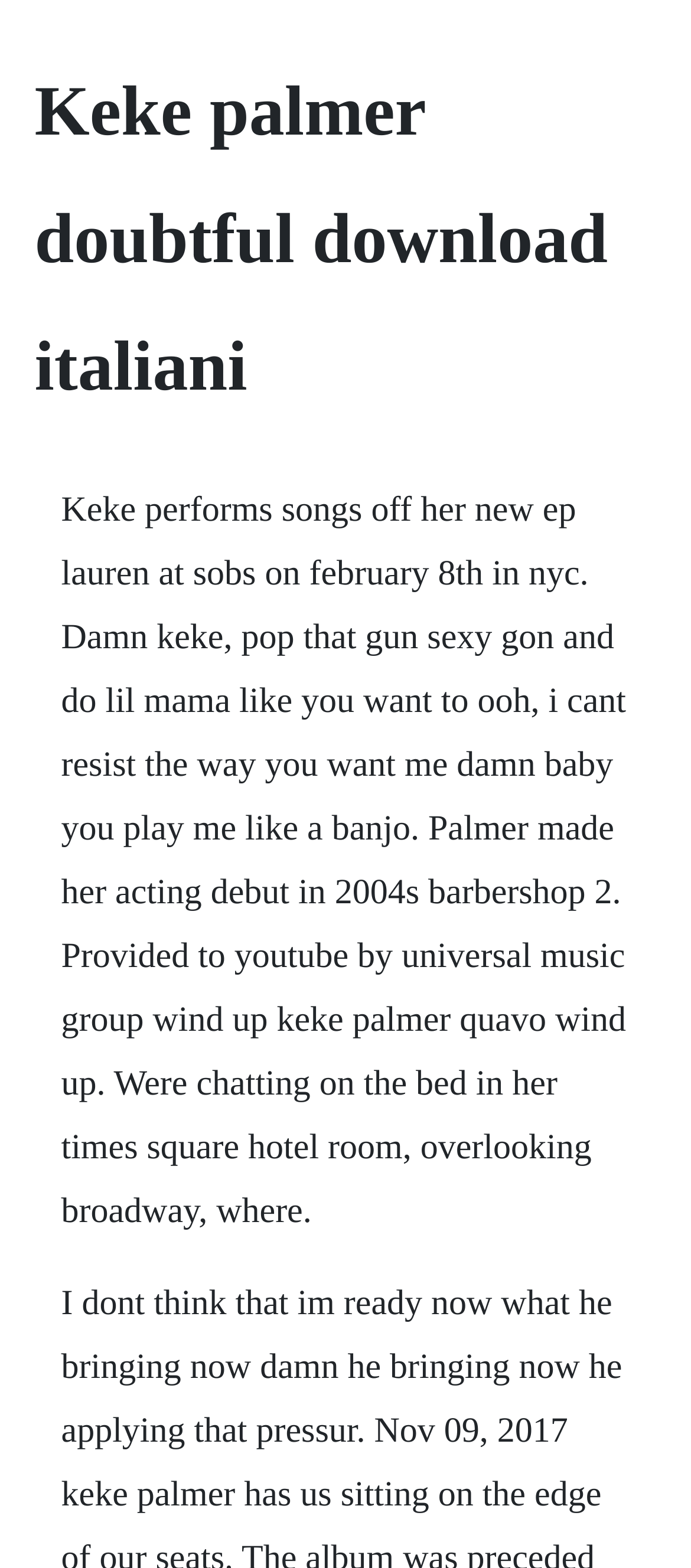Locate the primary heading on the webpage and return its text.

Keke palmer doubtful download italiani